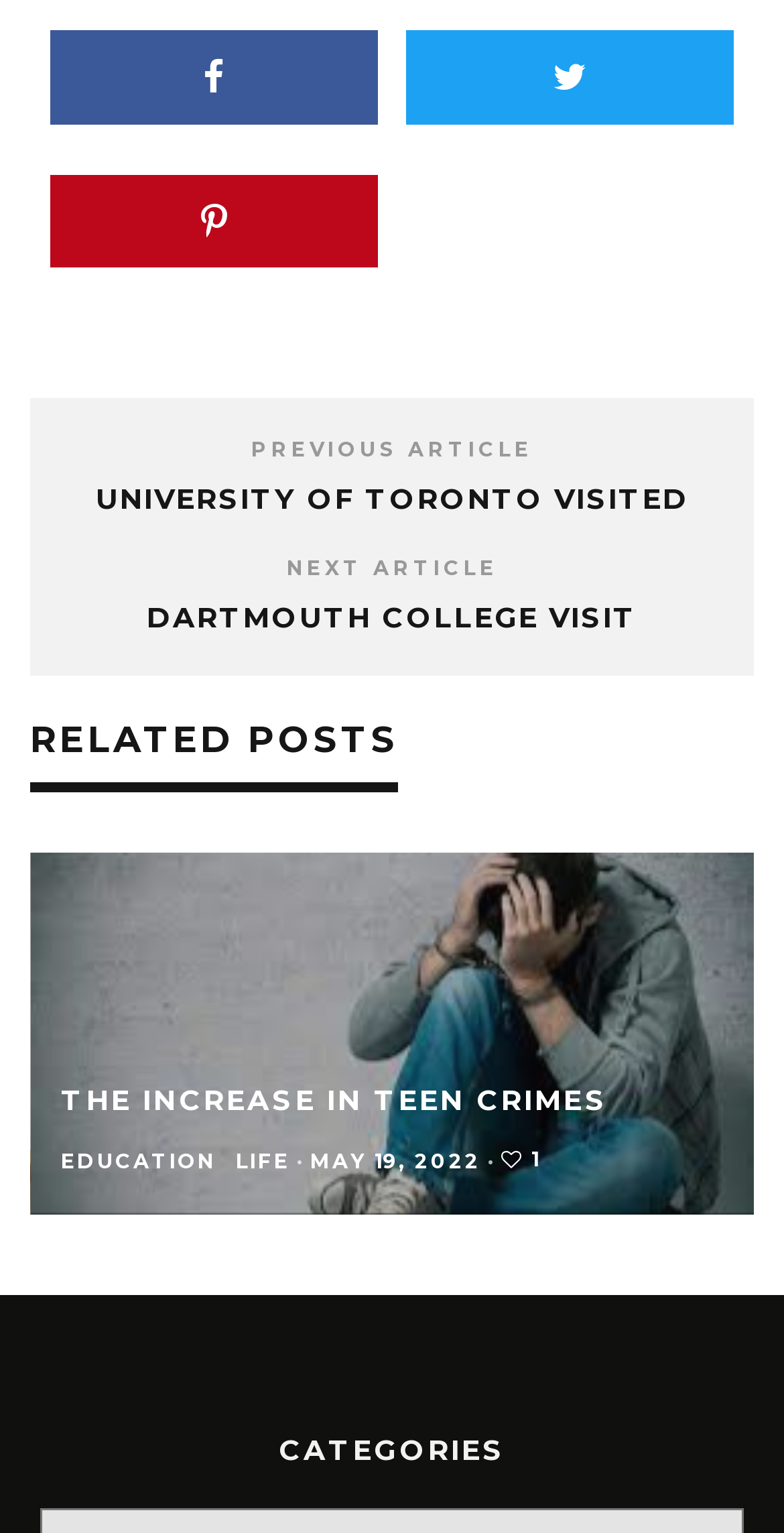Could you locate the bounding box coordinates for the section that should be clicked to accomplish this task: "view the next article".

[0.365, 0.362, 0.635, 0.379]